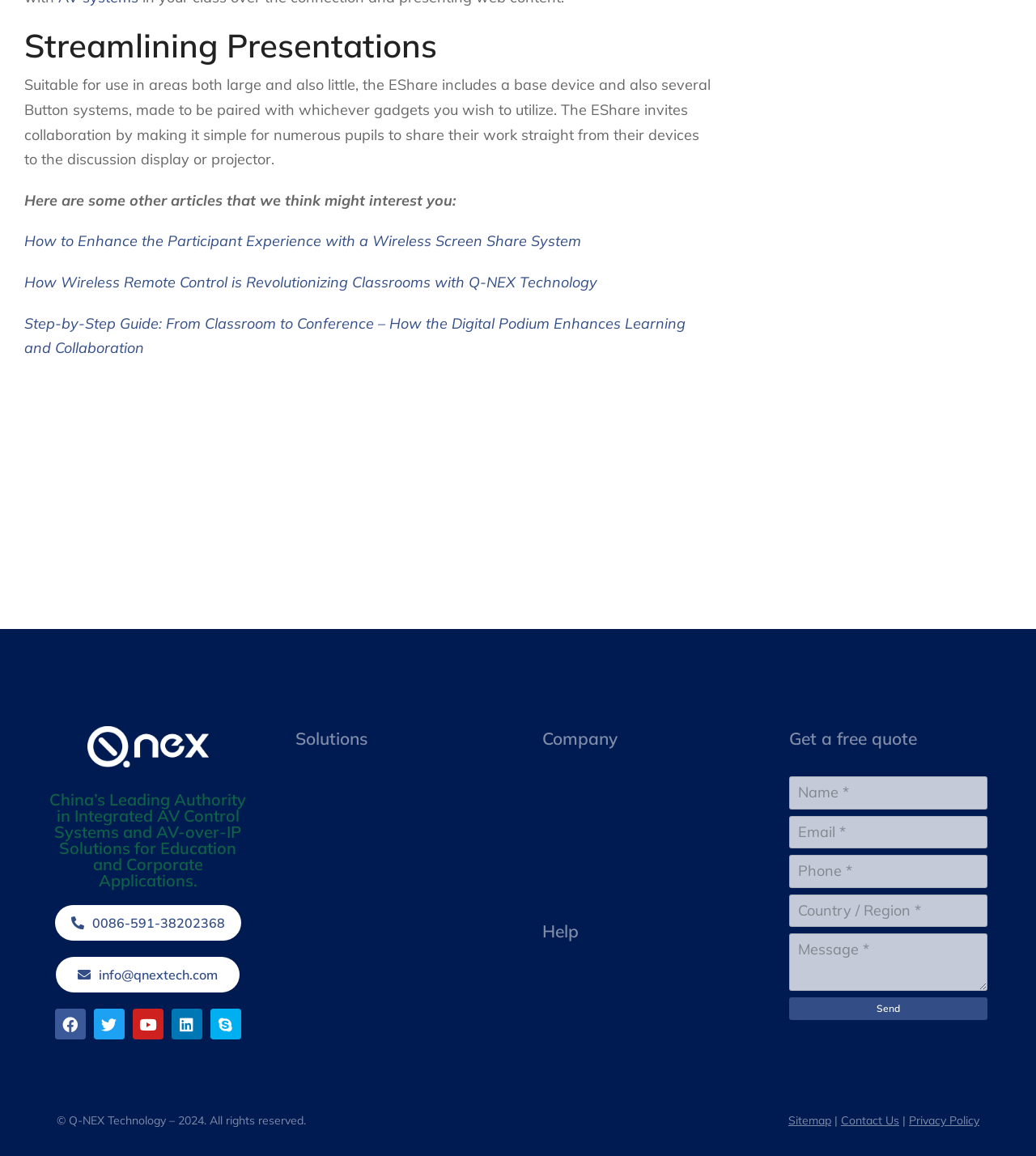Identify the bounding box coordinates of the element that should be clicked to fulfill this task: "Click the 'Send' button". The coordinates should be provided as four float numbers between 0 and 1, i.e., [left, top, right, bottom].

[0.762, 0.863, 0.953, 0.883]